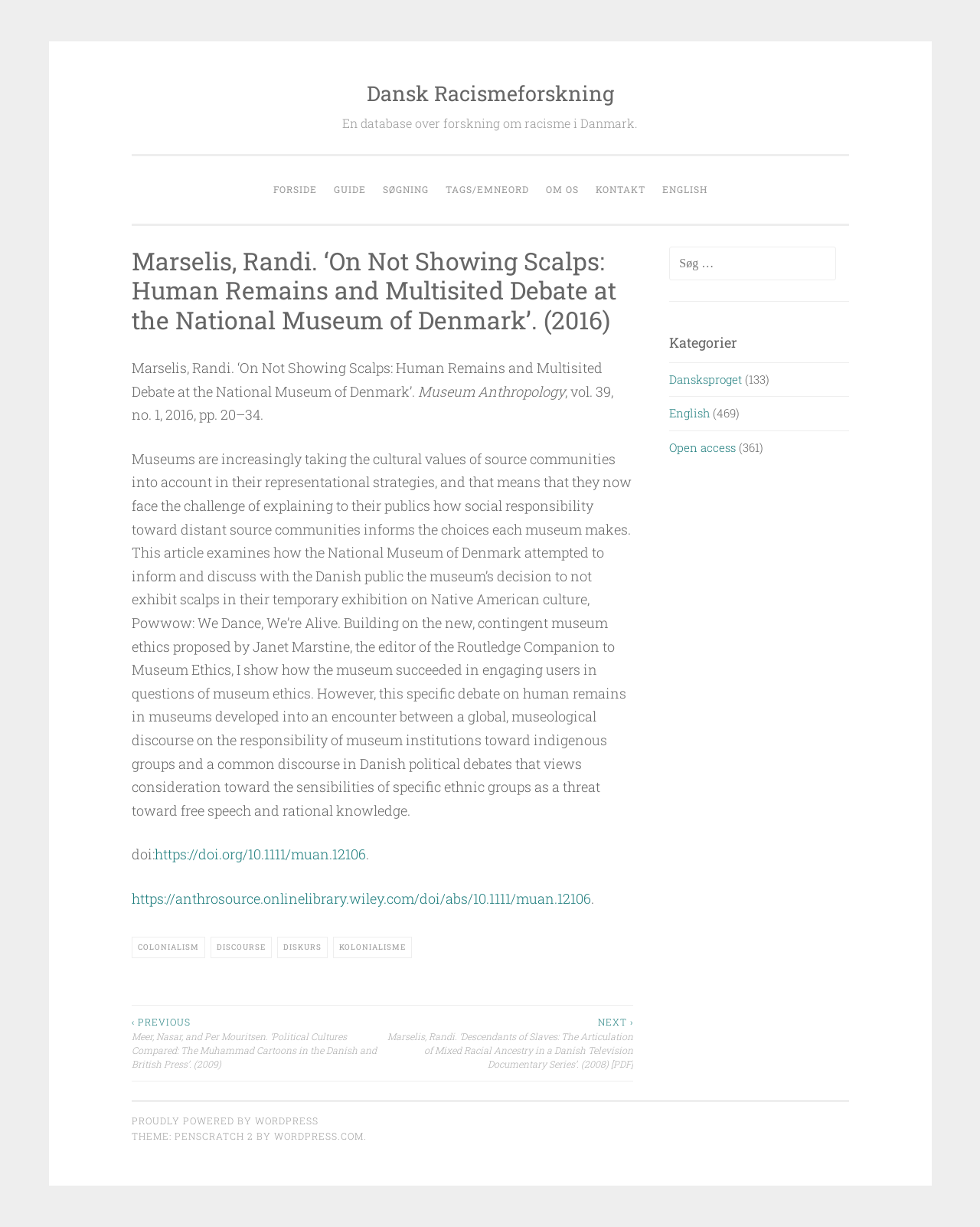Please determine the bounding box coordinates of the element to click on in order to accomplish the following task: "Search for a keyword". Ensure the coordinates are four float numbers ranging from 0 to 1, i.e., [left, top, right, bottom].

[0.683, 0.201, 0.853, 0.228]